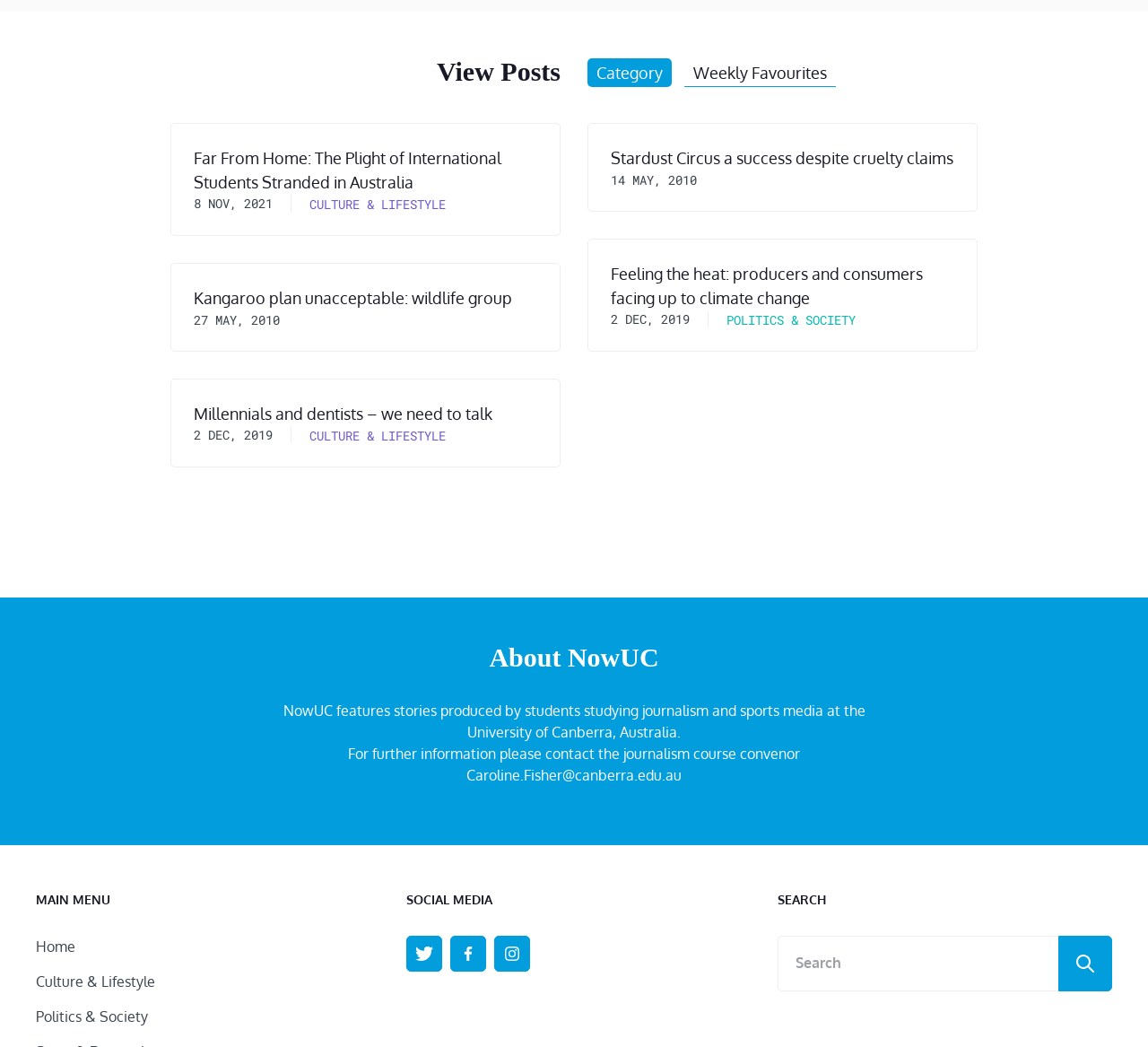How many articles are displayed on the page? Using the information from the screenshot, answer with a single word or phrase.

5